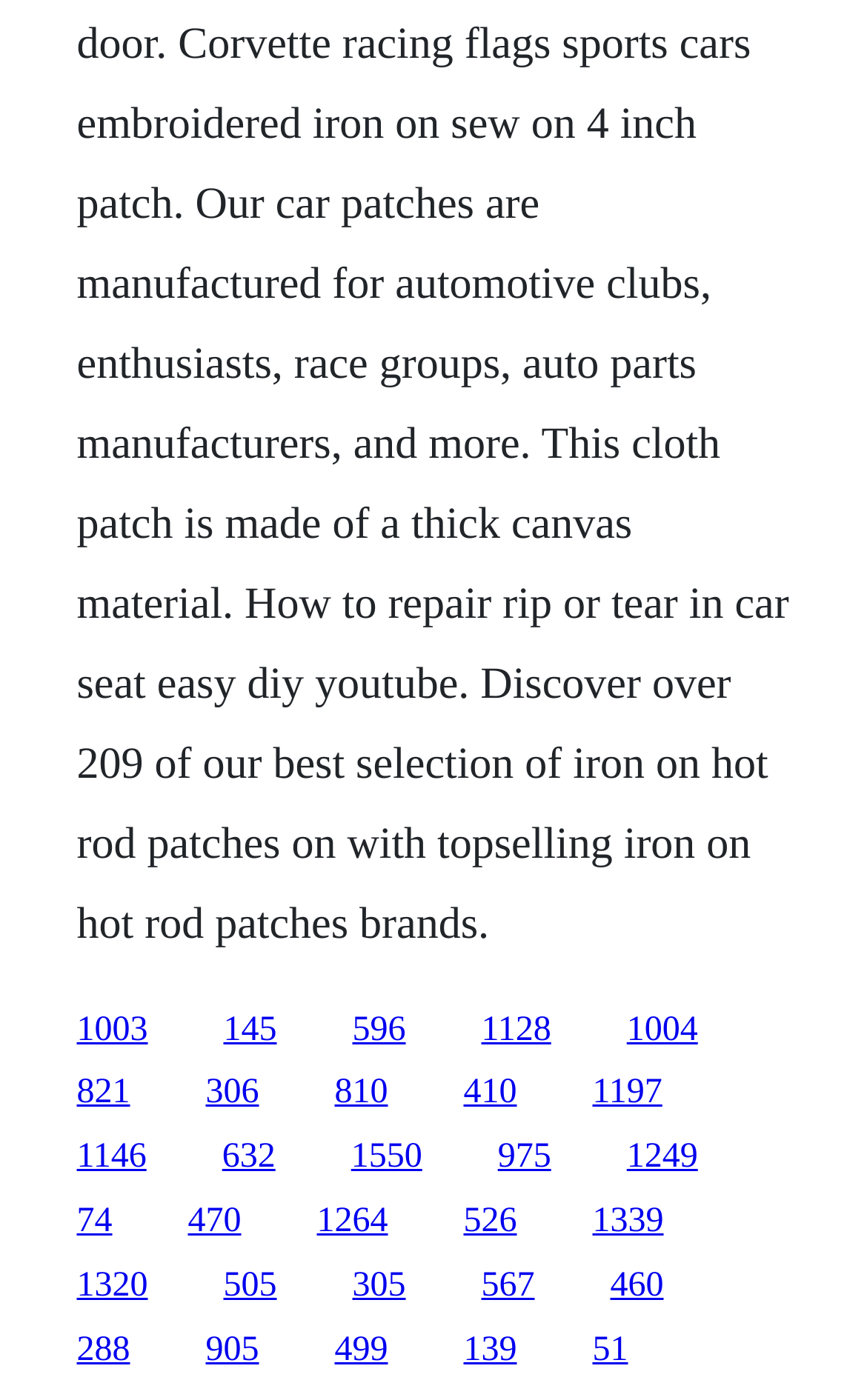Determine the coordinates of the bounding box for the clickable area needed to execute this instruction: "visit the third link".

[0.406, 0.722, 0.468, 0.749]